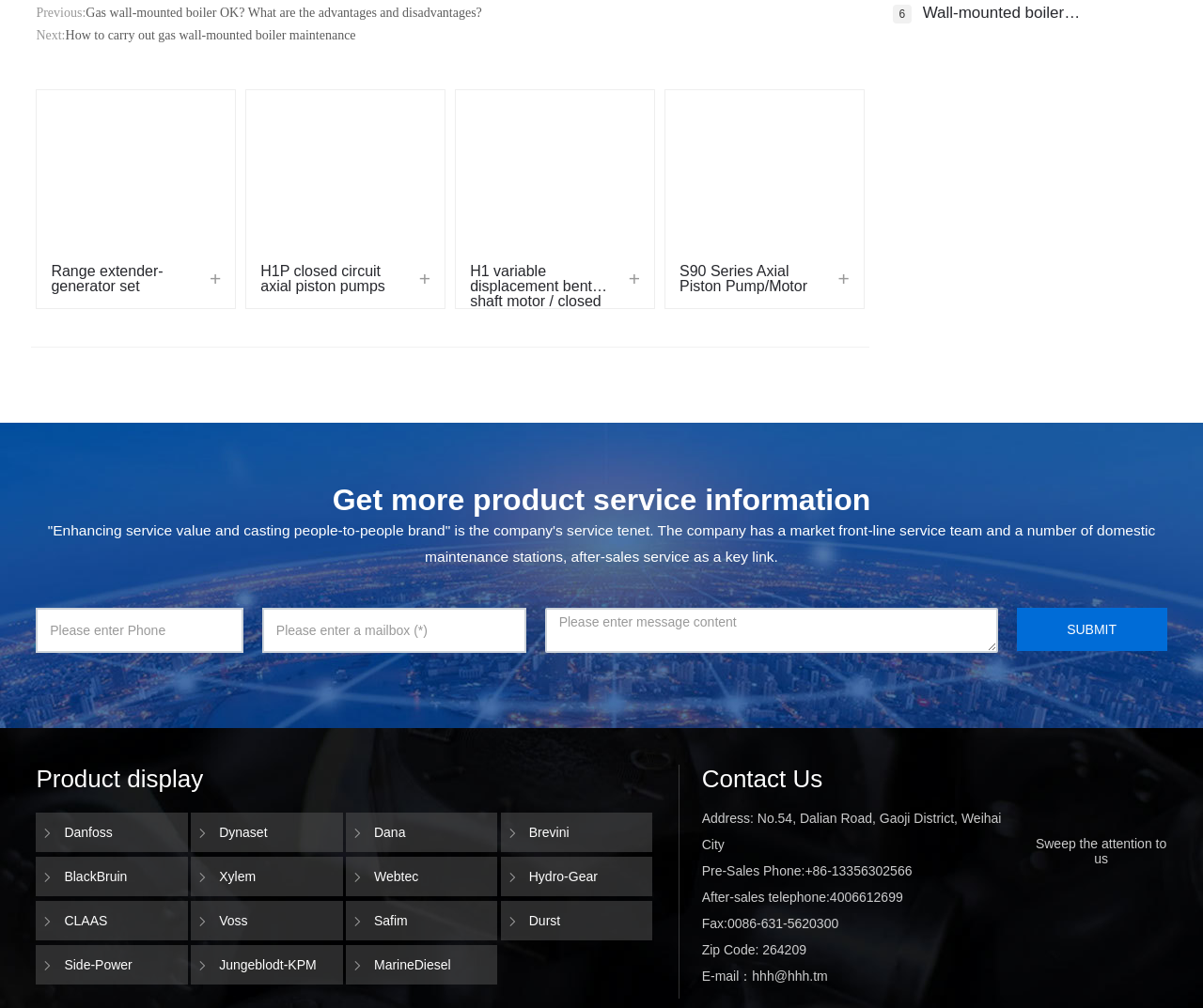Extract the bounding box coordinates for the HTML element that matches this description: "Featured Developers". The coordinates should be four float numbers between 0 and 1, i.e., [left, top, right, bottom].

None